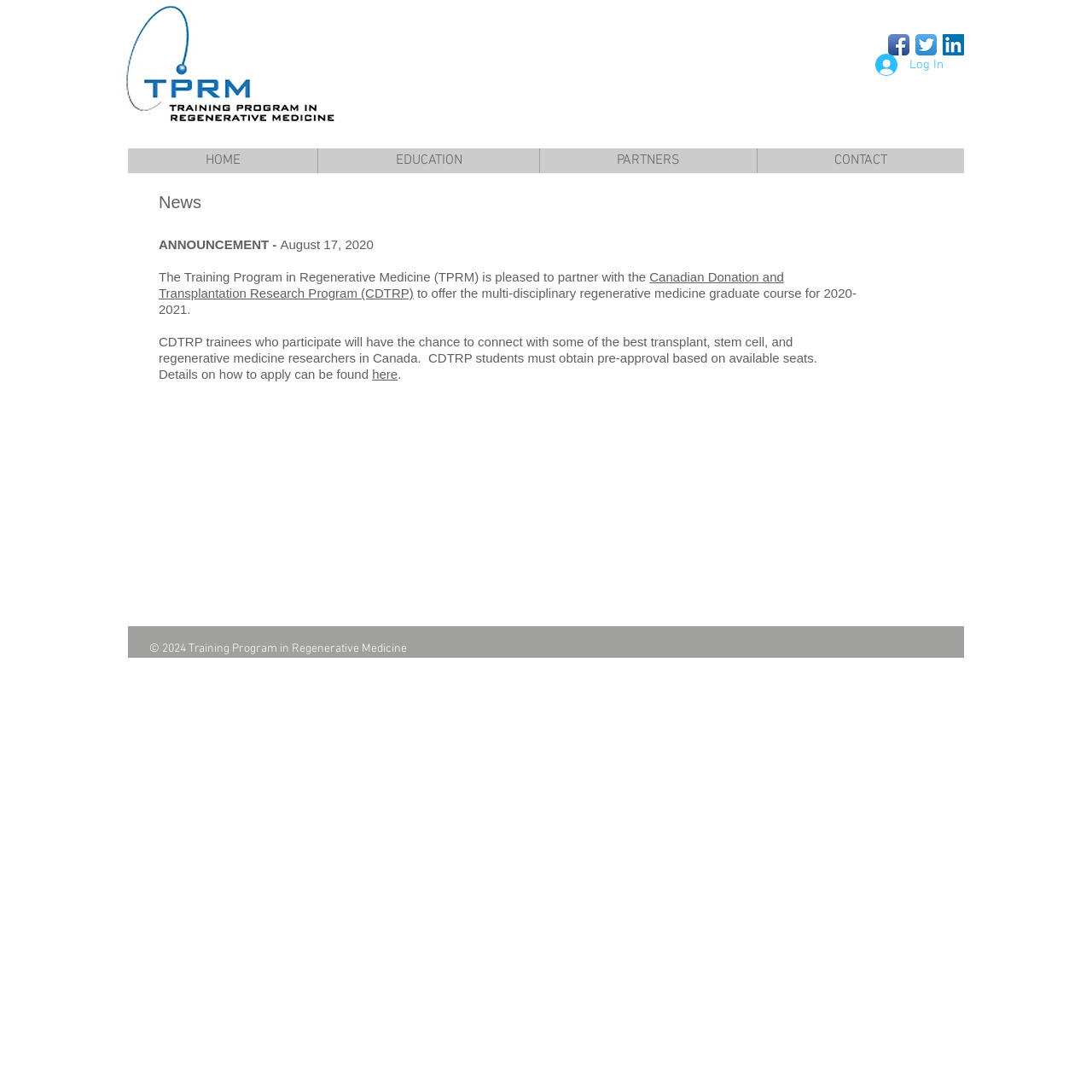What is the main topic of the news article?
Based on the image, answer the question with as much detail as possible.

The main topic of the news article is the partnership between the Training Program in Regenerative Medicine and the Canadian Donation and Transplantation Research Program (CDTRP) to offer a multi-disciplinary regenerative medicine graduate course.